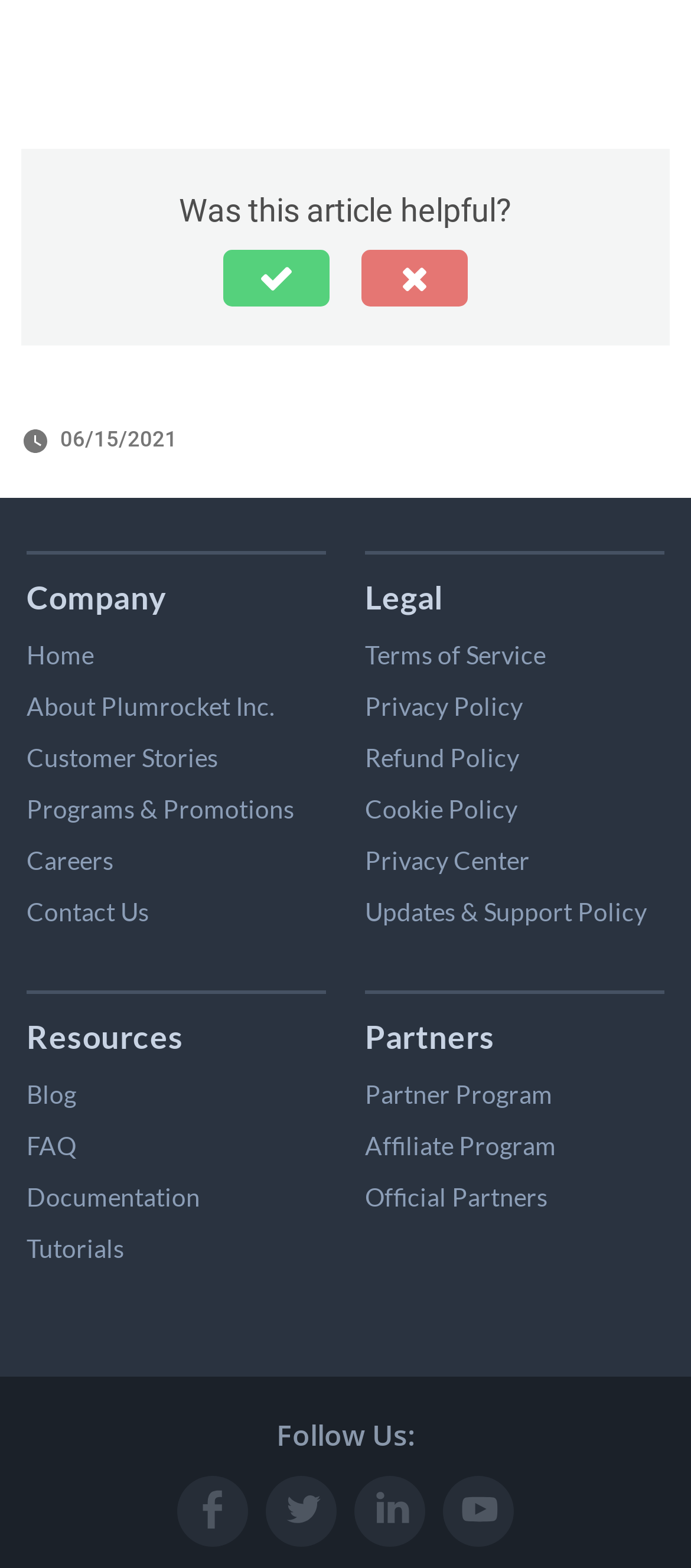How many links are in the footer?
Can you give a detailed and elaborate answer to the question?

I counted the number of links in the footer section, which includes links like 'Home', 'About Plumrocket Inc.', 'Customer Stories', and so on. There are 17 links in total.